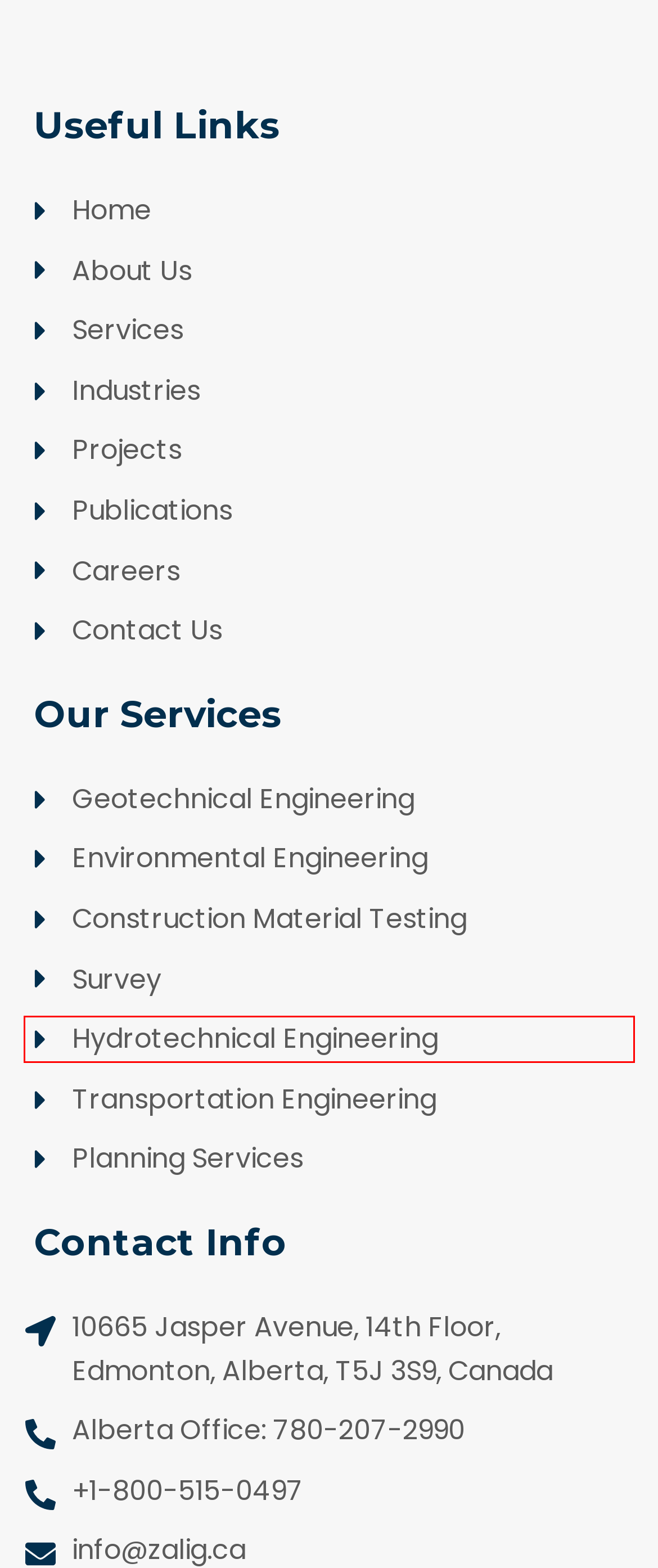You have a screenshot showing a webpage with a red bounding box highlighting an element. Choose the webpage description that best fits the new webpage after clicking the highlighted element. The descriptions are:
A. Geotechnical Services & Civil Engineer Company in Alberta | ZALIG
B. Careers - ZALIG Engineering - Geotechnical & Laboratory Services
C. Geotechnical Engineering & Laboratory Services in Alberta | ZALIG
D. Transportation Engineering - ZALIG Engineering - Geotechnical & Laboratory Services
E. Publications - ZALIG Engineering - Geotechnical & Laboratory Services
F. Survey - ZALIG Engineering - Geotechnical & Laboratory Services
G. Industries - ZALIG Engineering - Geotechnical & Laboratory Services
H. Hydrotechnical Engineering - ZALIG Engineering - Geotechnical & Laboratory Services

H